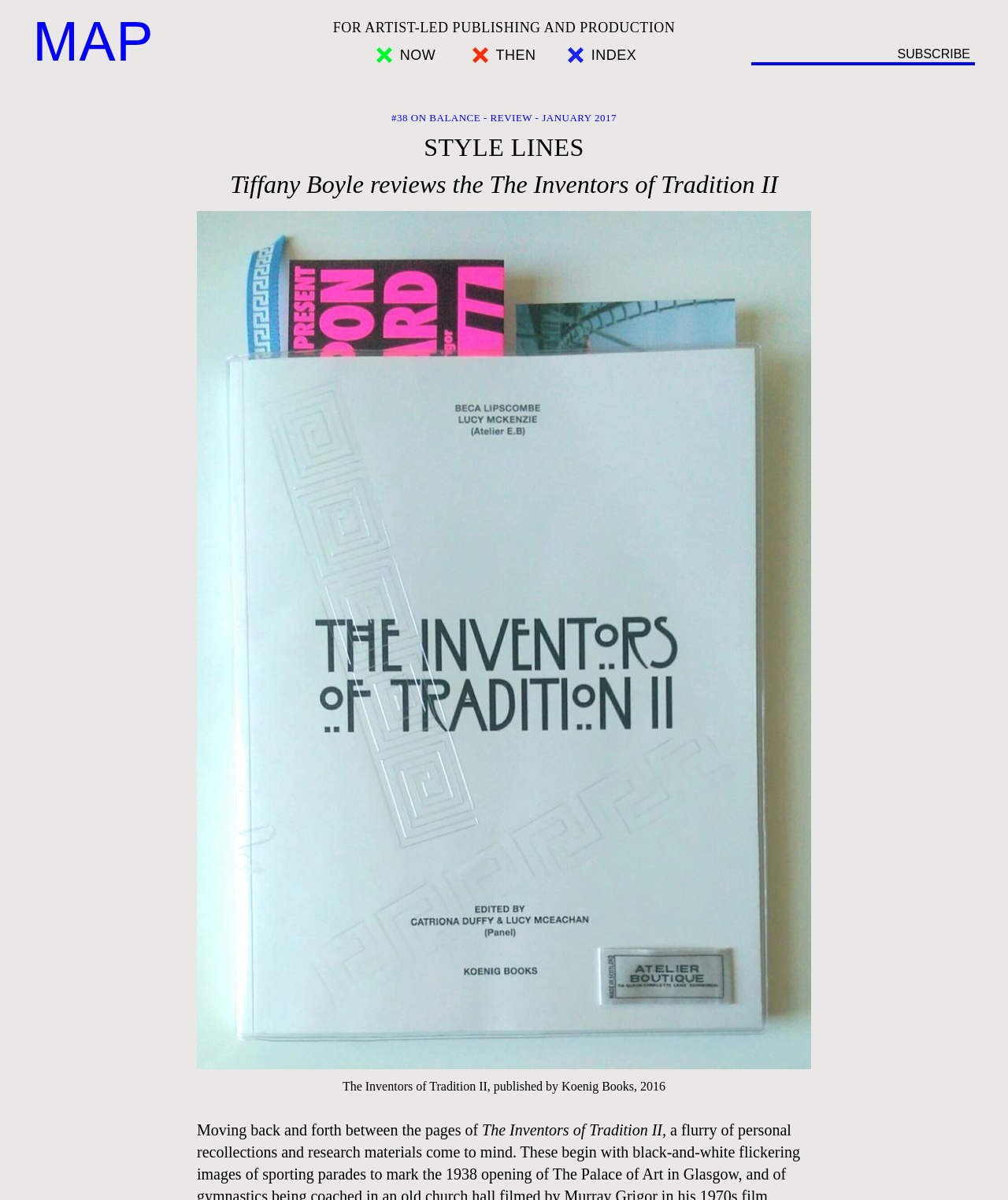Locate the bounding box coordinates of the element you need to click to accomplish the task described by this instruction: "Read the review of The Inventors of Tradition II".

[0.195, 0.141, 0.805, 0.166]